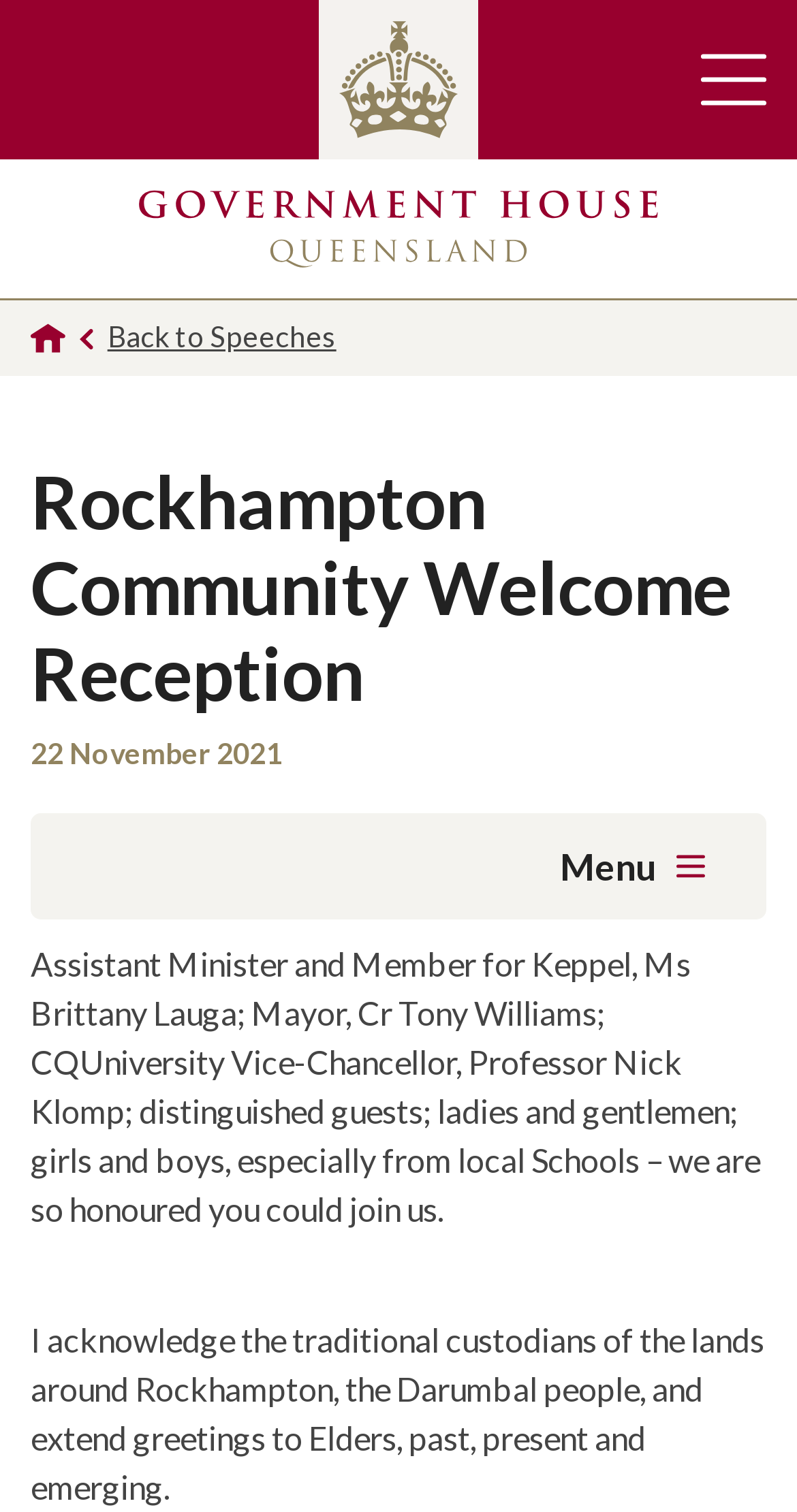Generate a thorough description of the webpage.

The webpage is about the Rockhampton Community Welcome Reception on the Government House Queensland website. At the top right corner, there is a button to toggle the main navigation, accompanied by a small image. Below this, there is a link to the Government House Queensland website, which is positioned above a row of links that includes "Homepage" and "Back to Speeches". 

The main content of the webpage is headed by a large heading that reads "Rockhampton Community Welcome Reception", which is centered at the top of the page. Below this, there is a time element that displays the date "22 November 2021". 

The main body of the text is a speech transcript, which starts with a greeting to the Assistant Minister, the Mayor, the Vice-Chancellor of CQUniversity, and other distinguished guests. The speech acknowledges the traditional custodians of the lands around Rockhampton, the Darumbal people, and extends greetings to Elders, past, present, and emerging. 

On the right side of the page, there is a menu button that controls the sidebar navigation, which is not expanded by default.